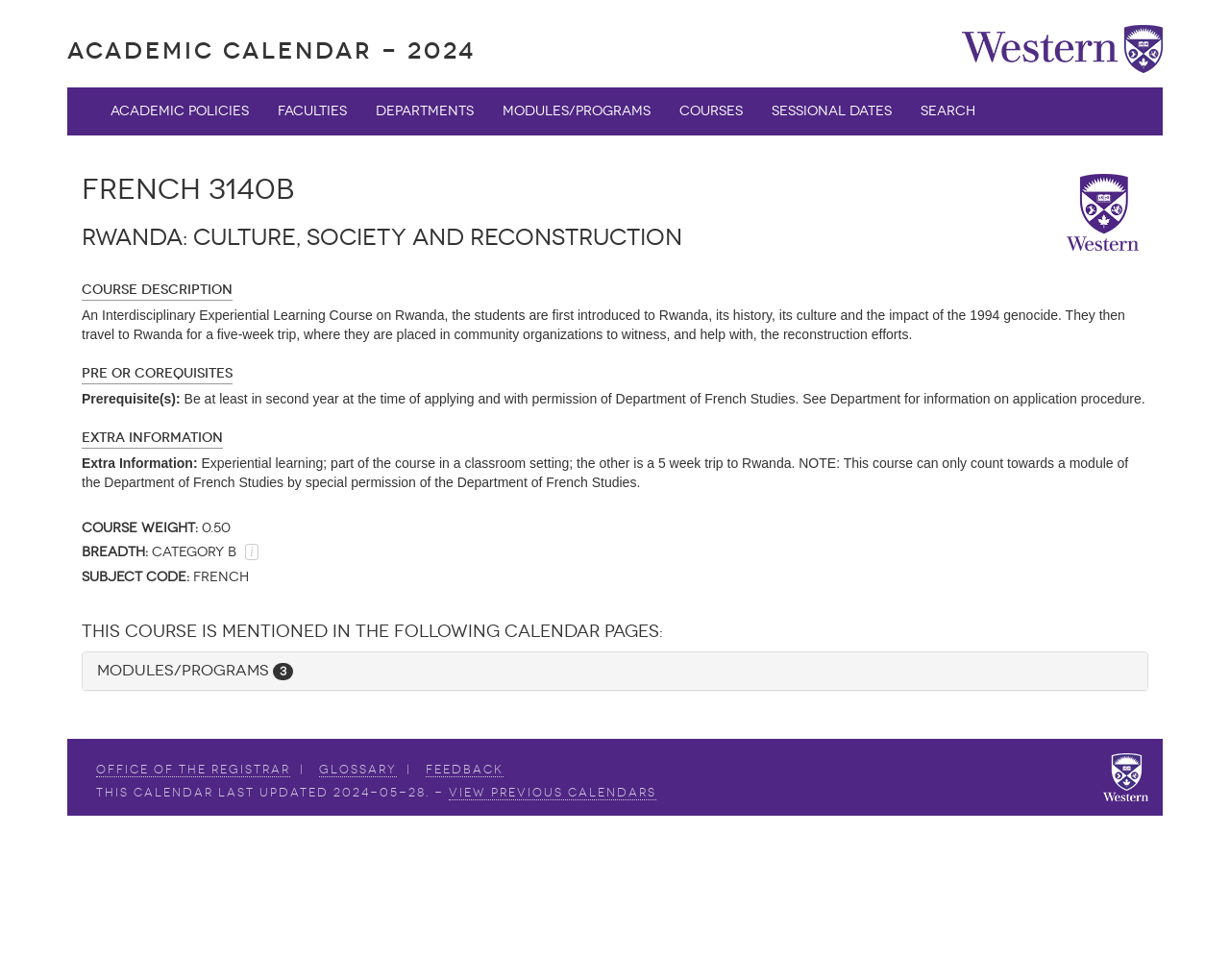Given the description of the UI element: "Courses", predict the bounding box coordinates in the form of [left, top, right, bottom], with each value being a float between 0 and 1.

[0.541, 0.09, 0.616, 0.139]